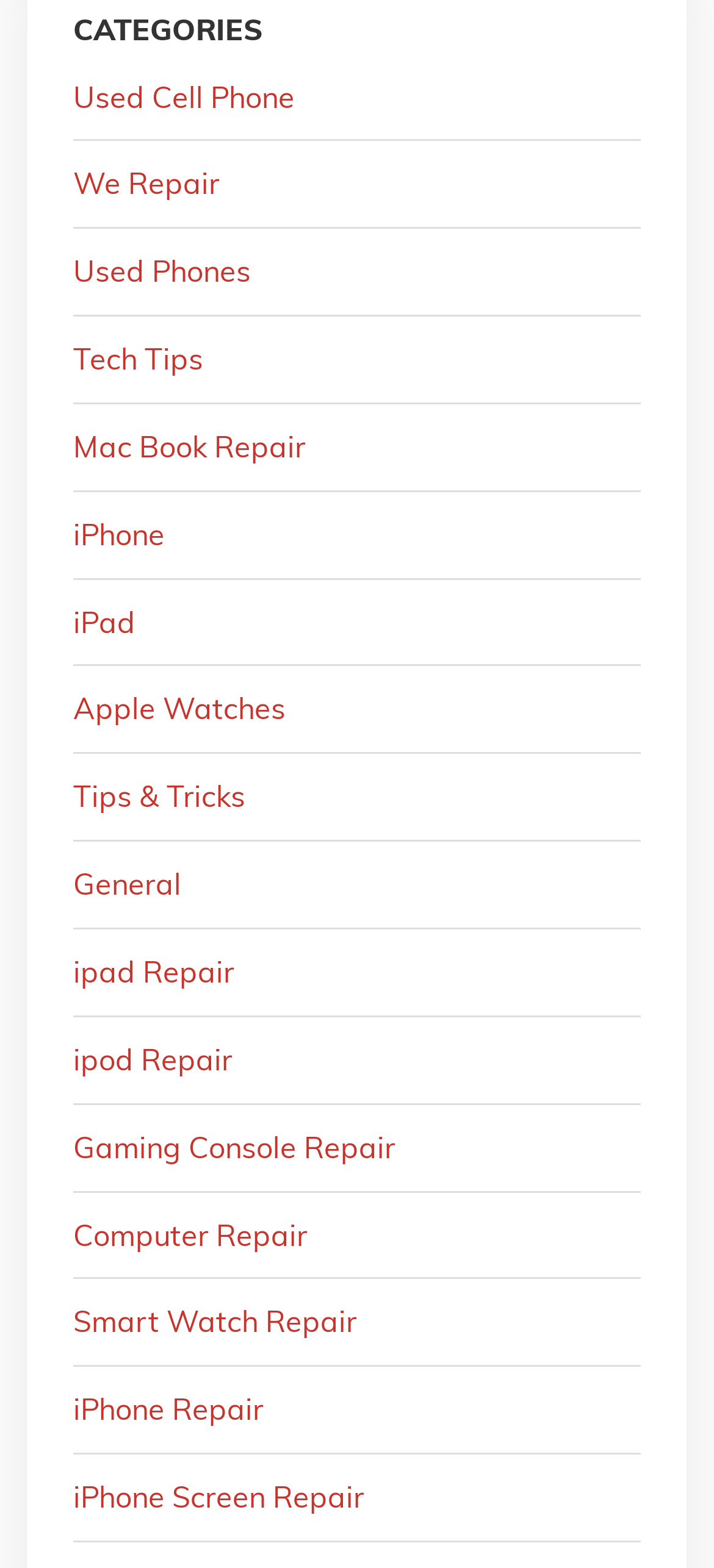Answer the following query with a single word or phrase:
How many categories are related to Apple products?

5